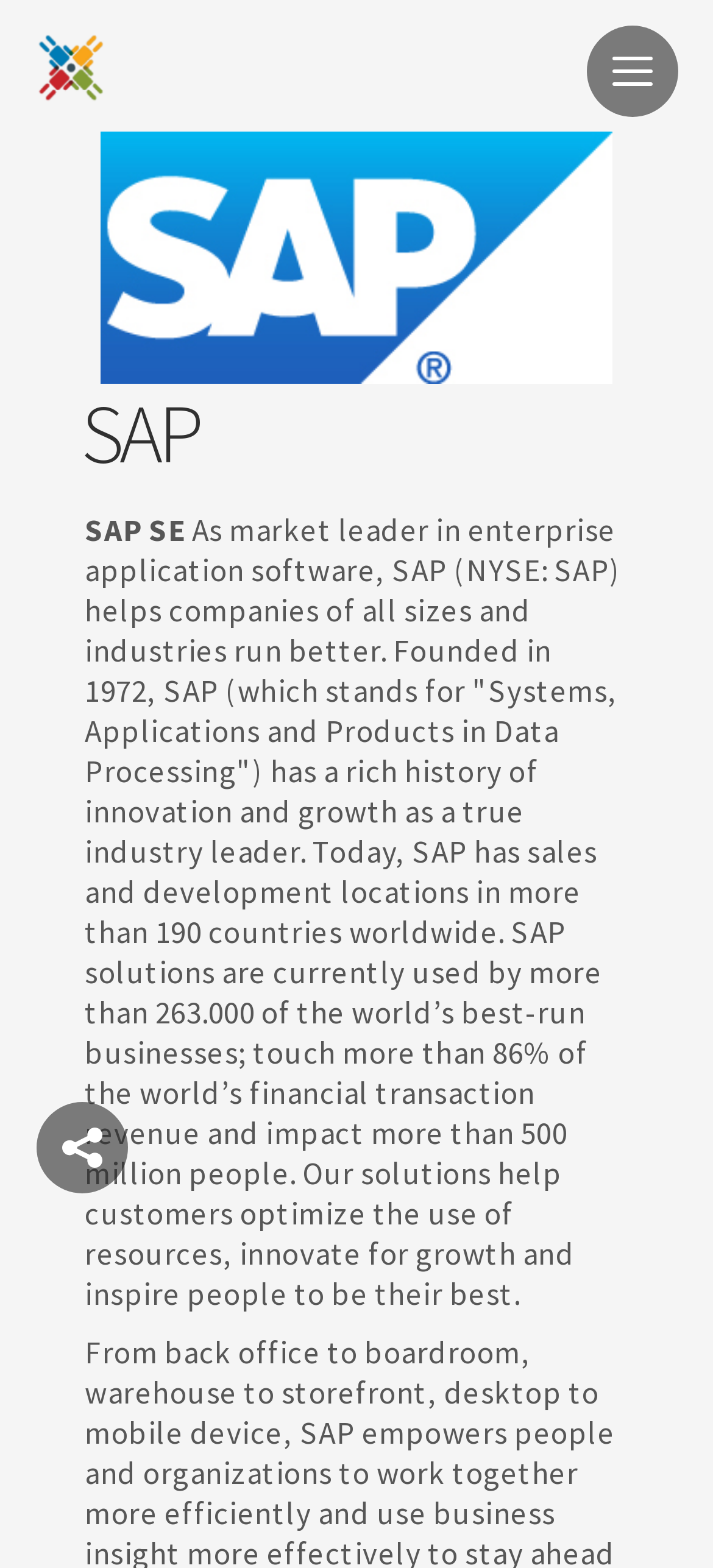Look at the image and write a detailed answer to the question: 
How many businesses use SAP solutions?

The webpage states that 'SAP solutions are currently used by more than 263,000 of the world’s best-run businesses', which answers the question.